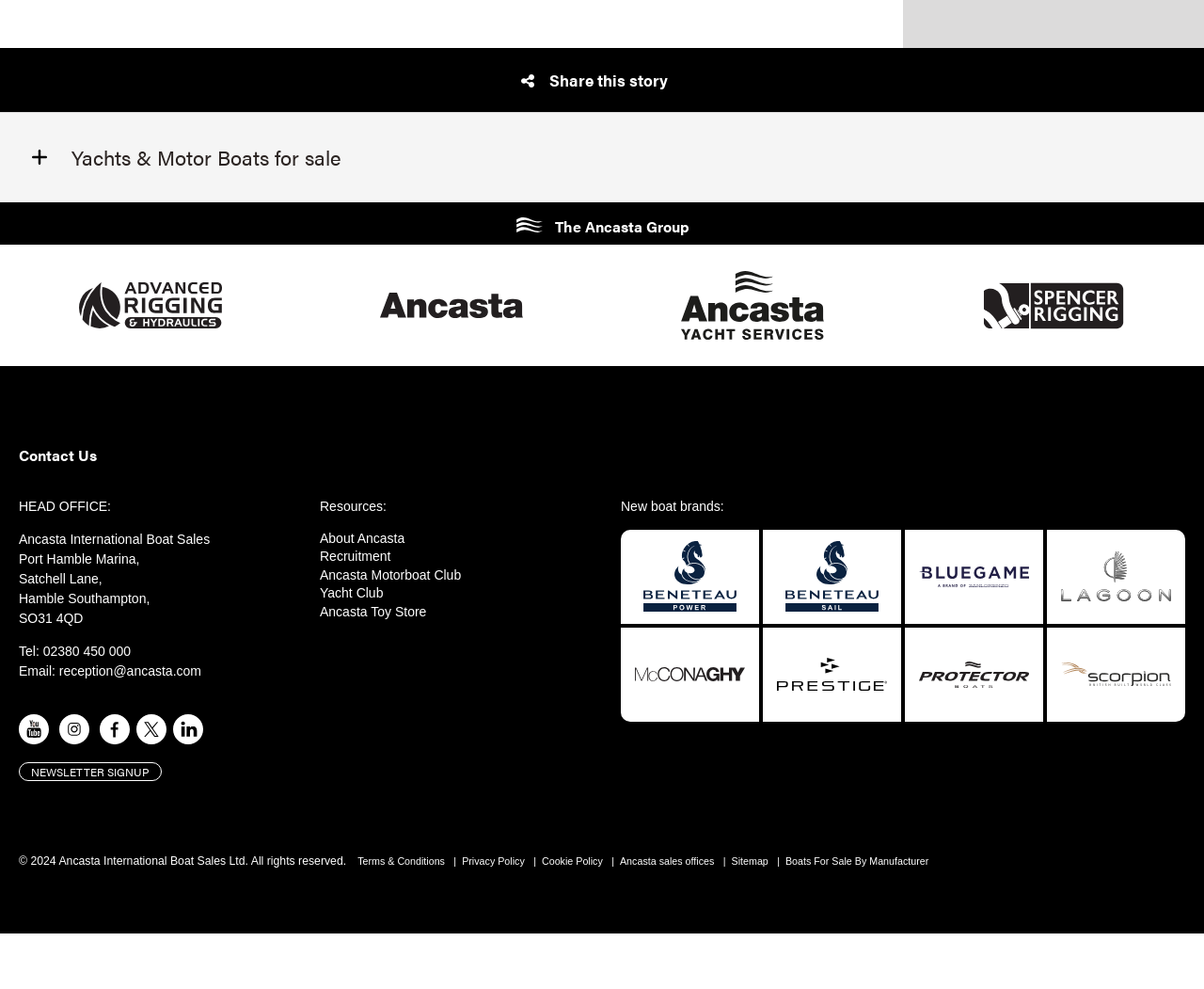Please find the bounding box coordinates of the element's region to be clicked to carry out this instruction: "Browse 'Used Boats for Sale'".

[0.667, 0.268, 0.818, 0.287]